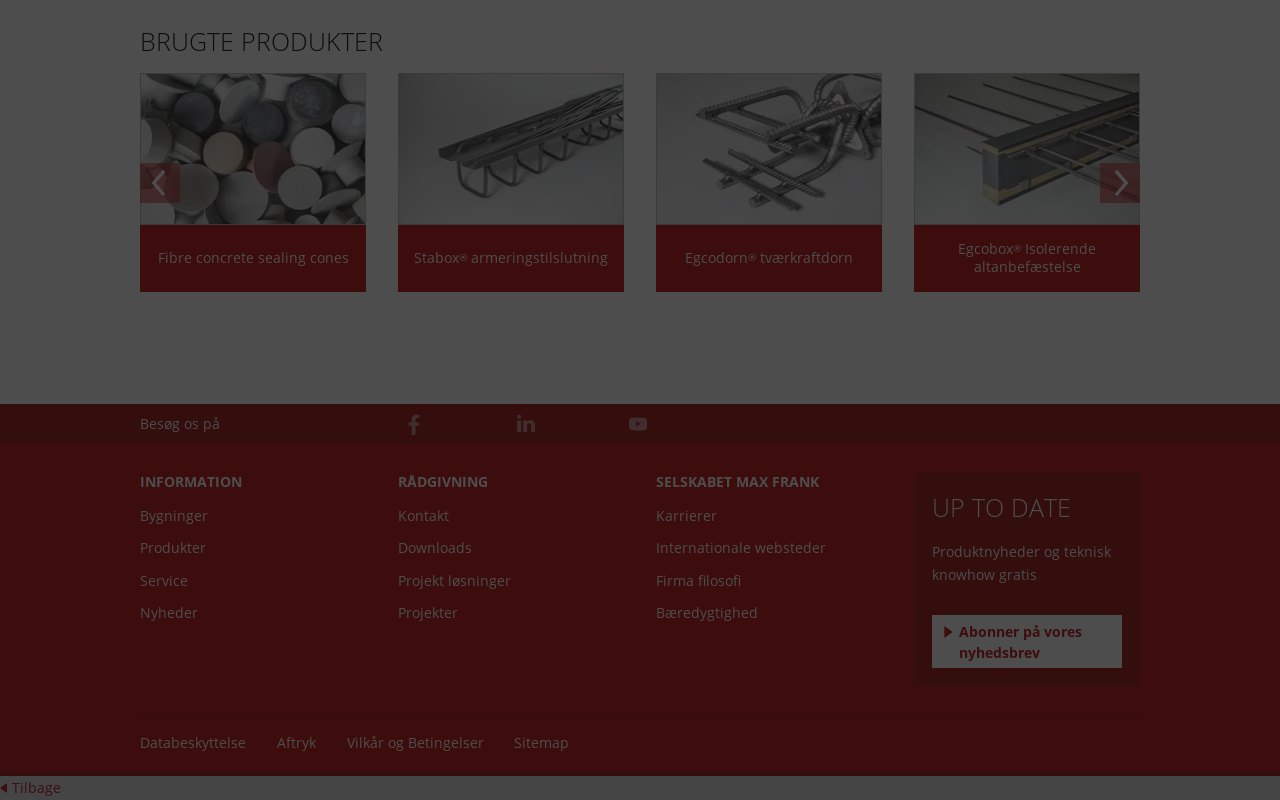Please analyze the image and give a detailed answer to the question:
What can be found in the 'INFORMATION' section?

The 'INFORMATION' section contains links to various pages, including 'Bygninger', 'Produkter', 'Service', and 'Nyheder', which provide more information about the company and its products.